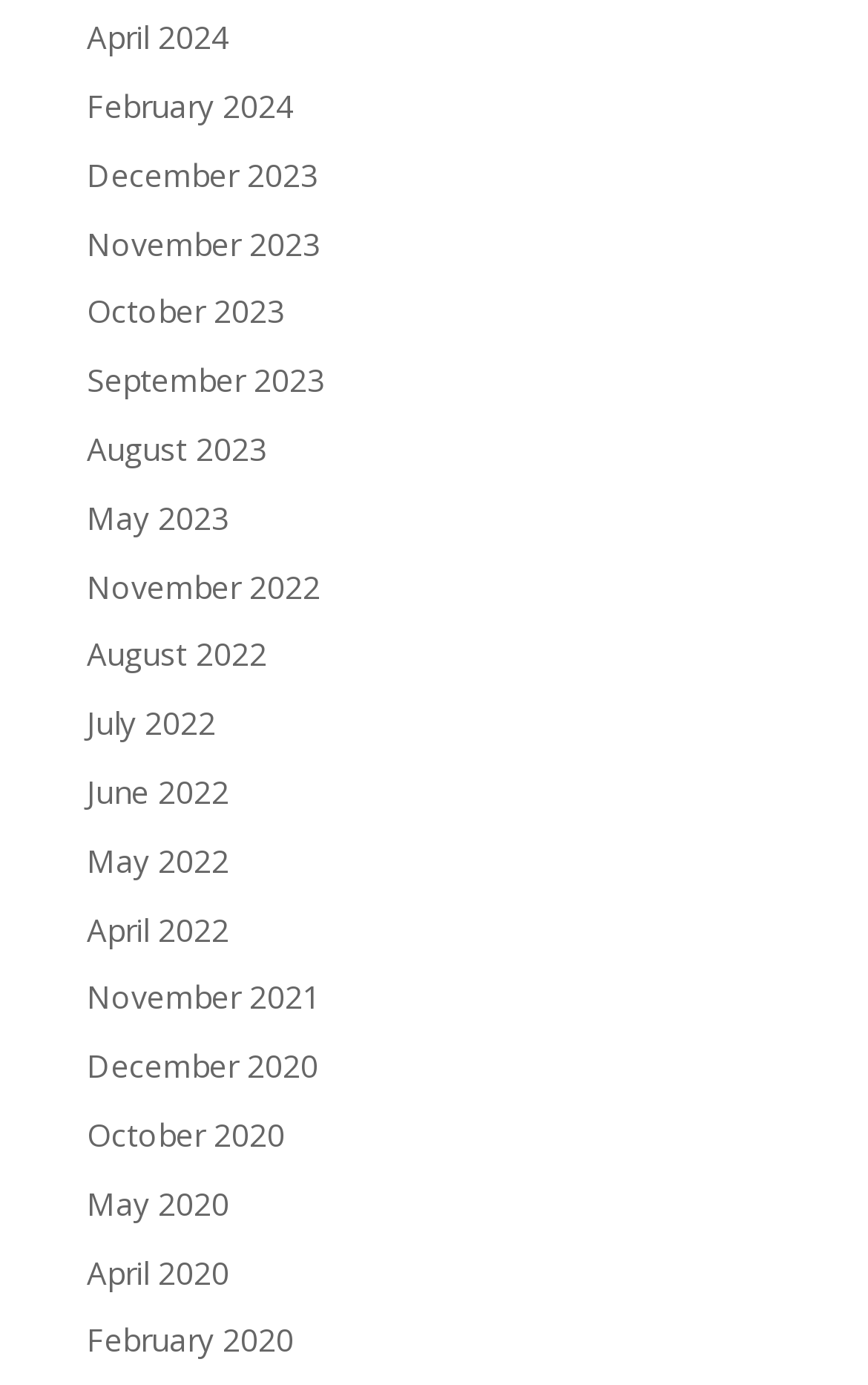Please reply with a single word or brief phrase to the question: 
What is the pattern of the links?

Monthly archives